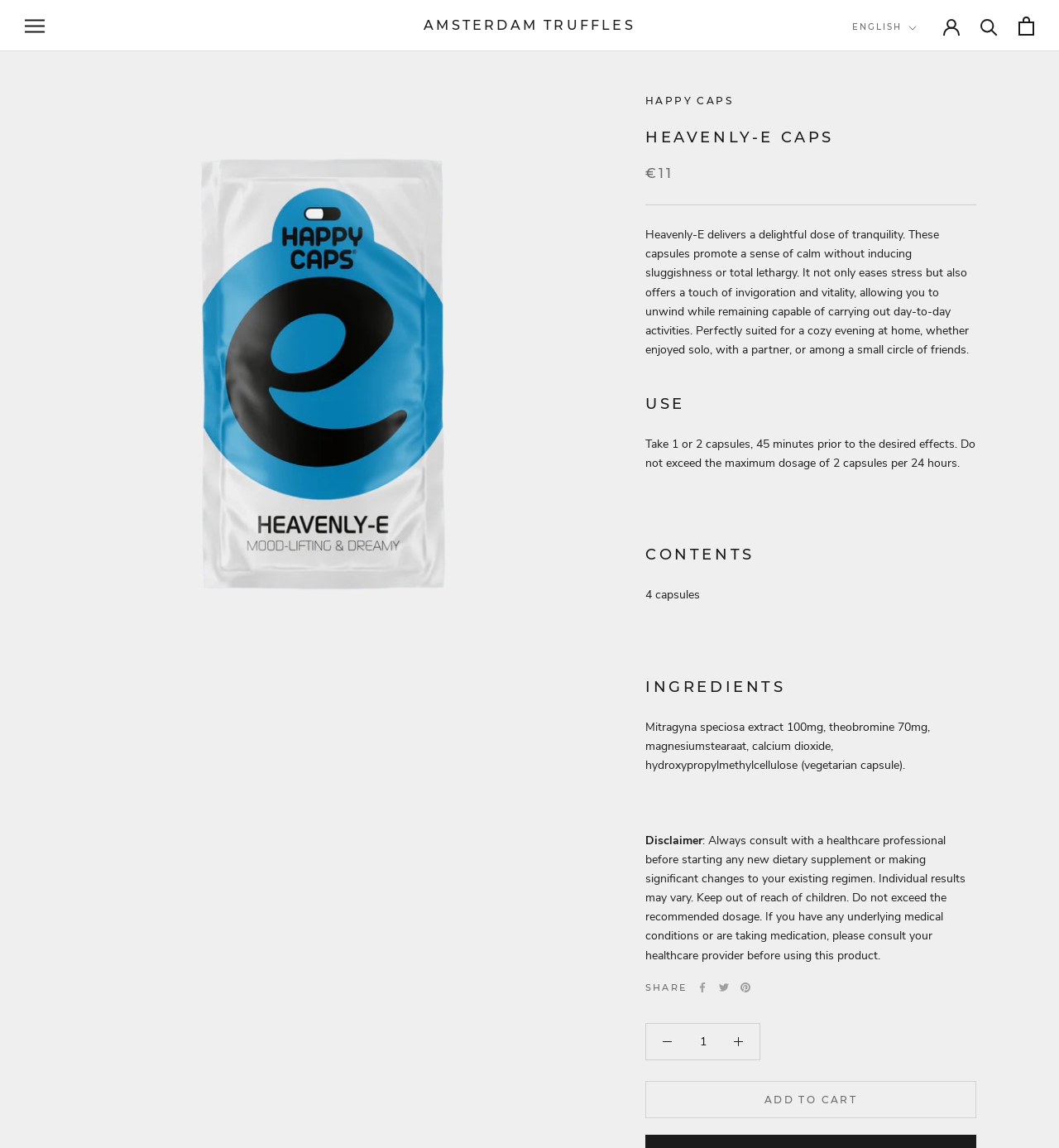Give a detailed account of the webpage, highlighting key information.

This webpage appears to be a product page for a dietary supplement called Heavenly-E Caps. At the top left corner, there is a button to open the navigation menu. Next to it, there is a link to "AMSTERDAM TRUFFLES". On the top right corner, there are links to "Search", "Open cart", and a language selection button with the option to switch to English.

Below the top navigation bar, there is a large section dedicated to the product. It features an image of the product, Heavenly-E Caps, with a heading "HAPPY CAPS" above it. Below the image, there is a heading "HEAVENLY-E CAPS" followed by the product price, €11.

The product description is a lengthy paragraph that explains the benefits of Heavenly-E Caps, including promoting a sense of calm, easing stress, and providing a touch of invigoration and vitality. Below the description, there are several sections, including "USE", "CONTENTS", "INGREDIENTS", and "DISCLAIMER", which provide detailed information about the product.

On the right side of the product section, there are social media links to share the product on Facebook, Twitter, and Pinterest. Below these links, there is a quantity selection box and two buttons, one to add the product to the cart and another to update the quantity.

At the bottom of the page, there is a prominent "ADD TO CART" button. Overall, the webpage is focused on providing detailed information about the product and encouraging users to make a purchase.